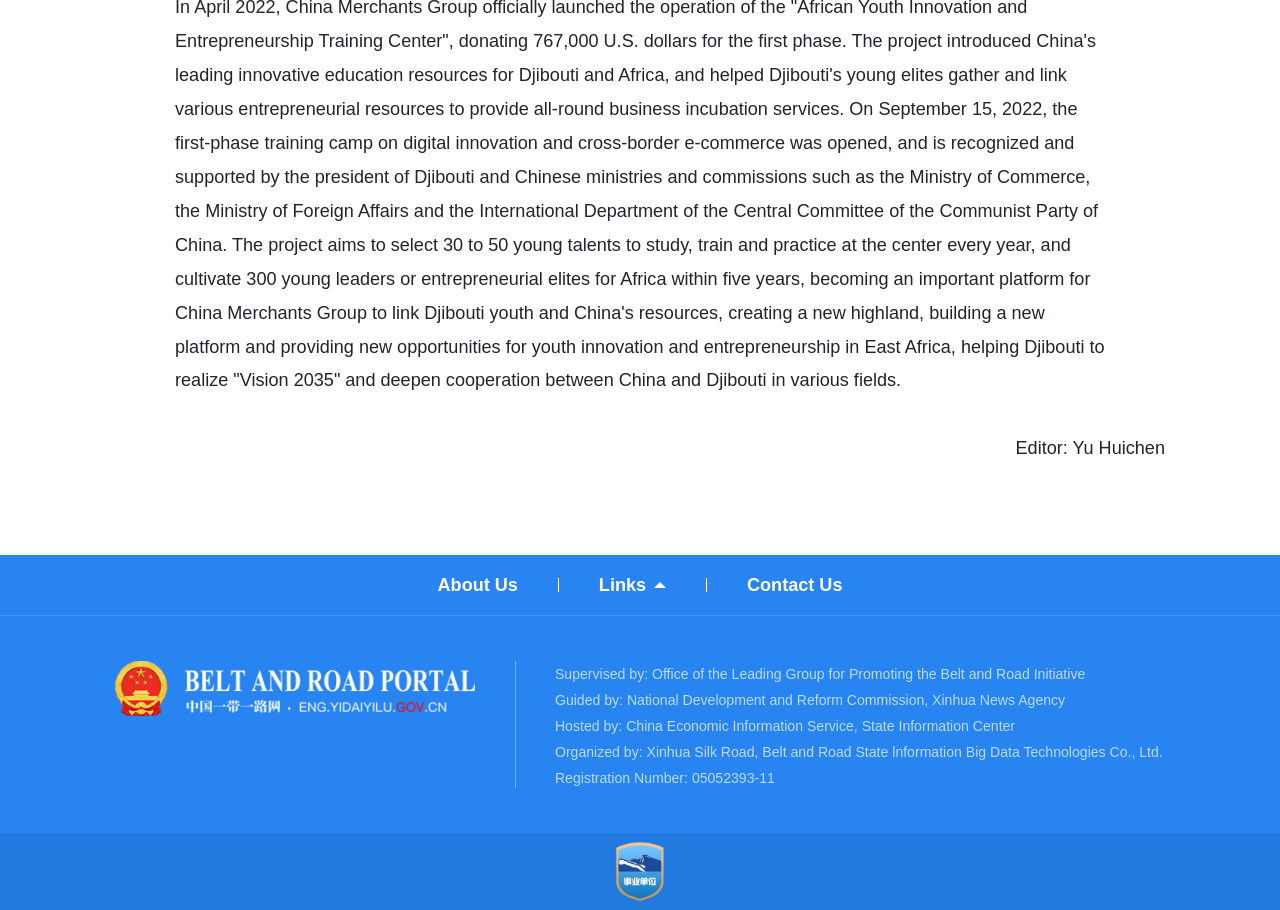Give the bounding box coordinates for the element described as: "Registration Number: 05052393-11".

[0.434, 0.841, 0.91, 0.87]